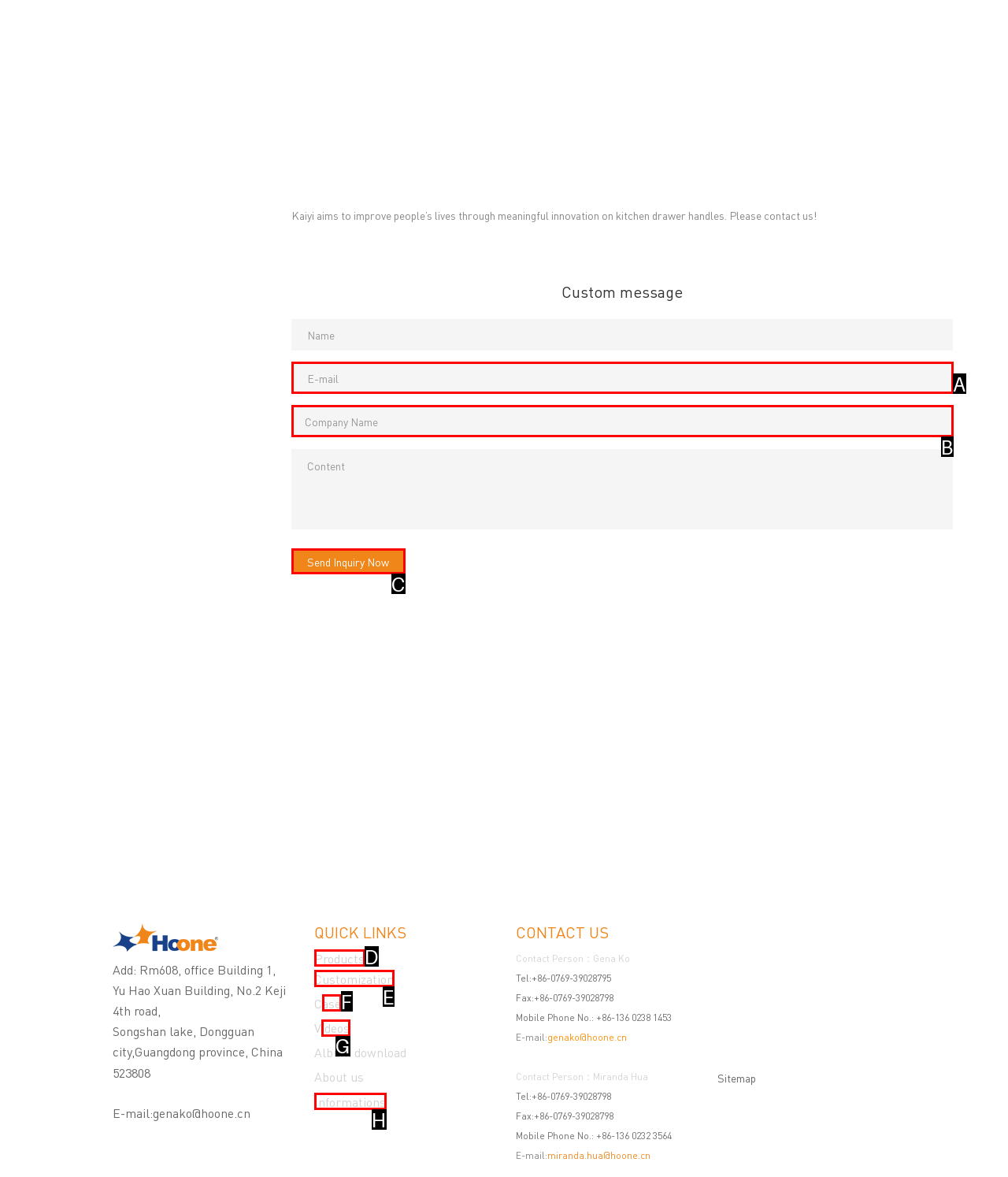Select the appropriate HTML element that needs to be clicked to finish the task: View products
Reply with the letter of the chosen option.

D